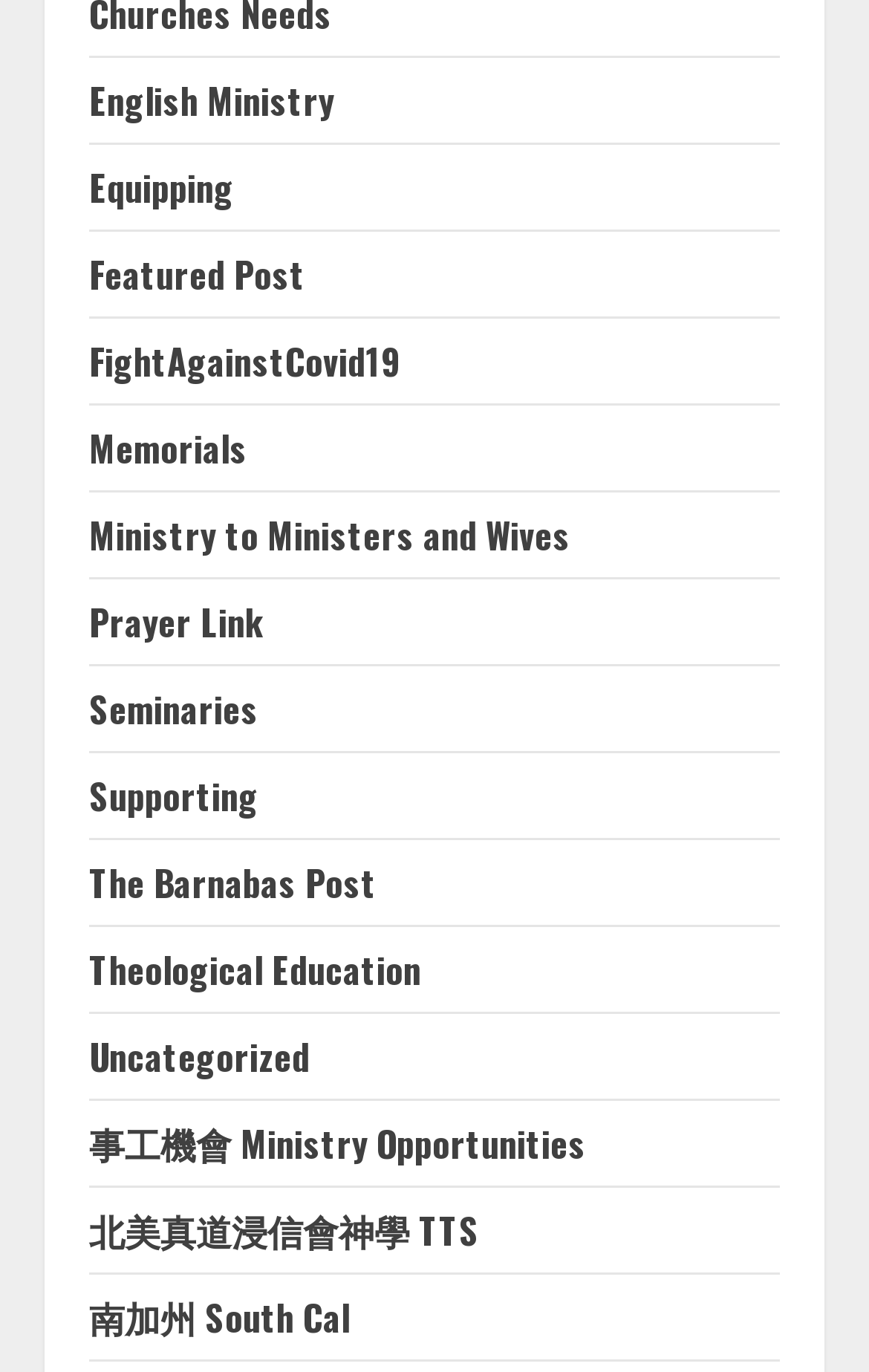Locate the bounding box coordinates of the item that should be clicked to fulfill the instruction: "Check Prayer Link".

[0.103, 0.433, 0.303, 0.472]